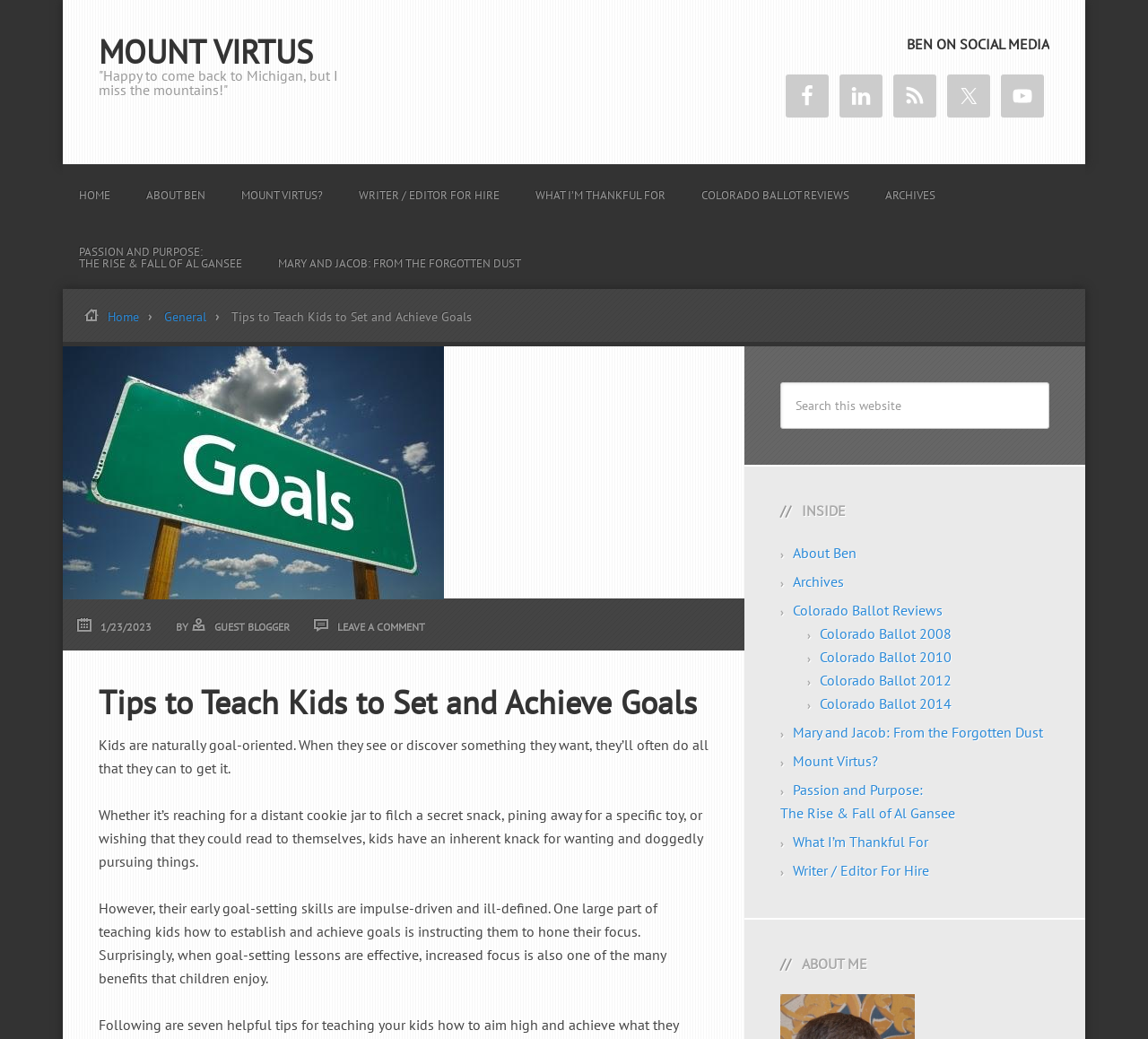What is the purpose of the search bar?
Please provide a full and detailed response to the question.

I determined the answer by looking at the search bar element, which has a placeholder text 'Search this website', indicating its purpose is to search the website.